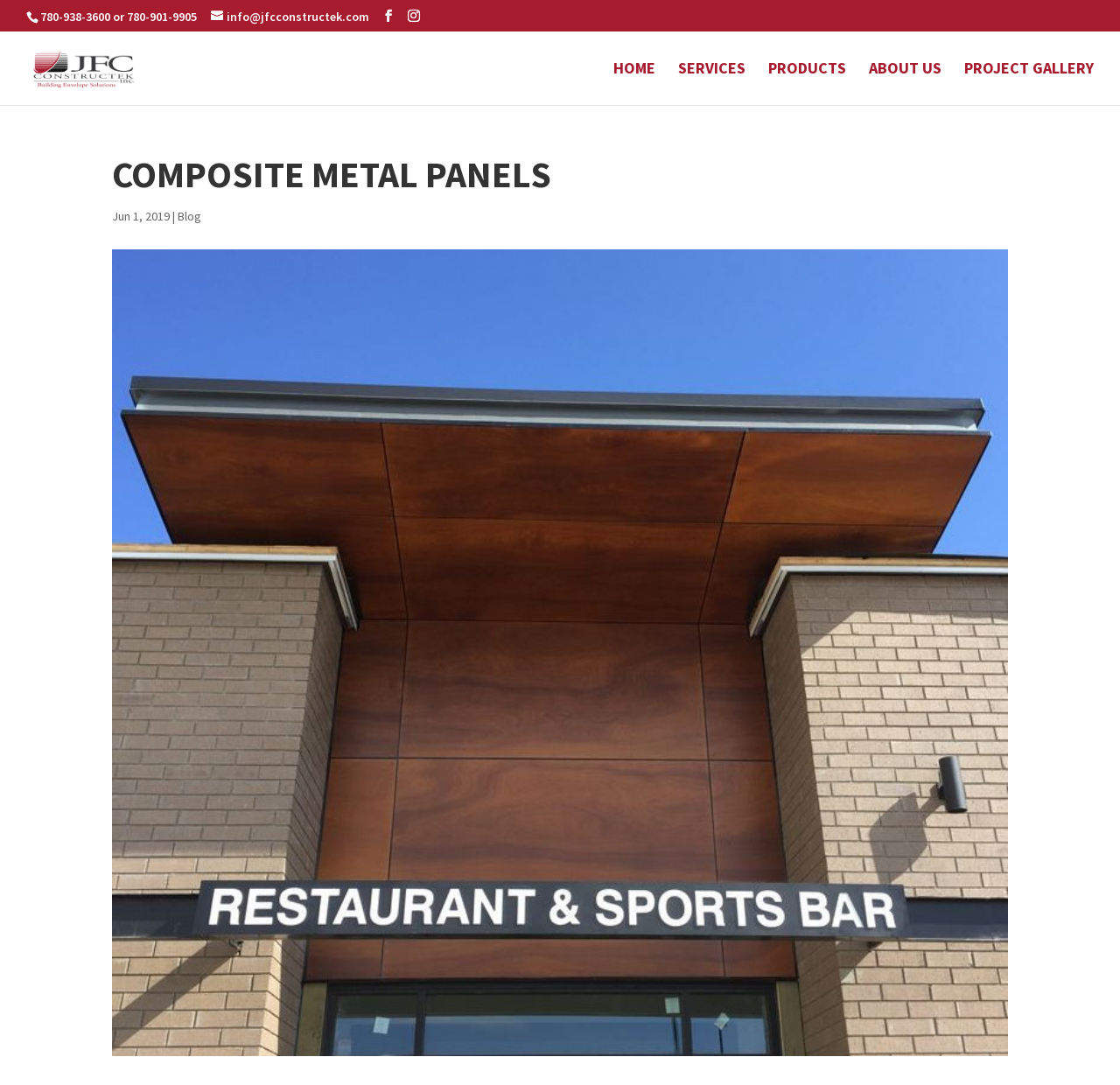Extract the text of the main heading from the webpage.

COMPOSITE METAL PANELS